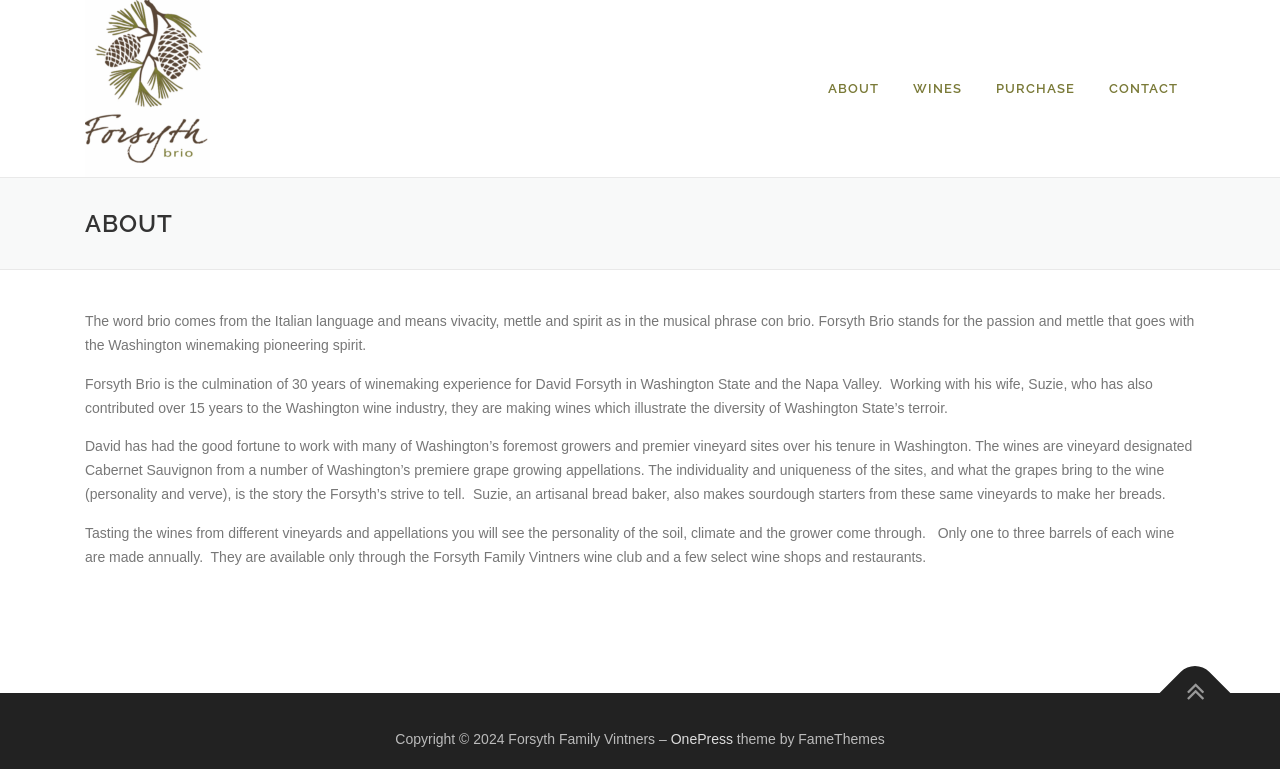Identify the bounding box for the UI element specified in this description: "title="Back To Top"". The coordinates must be four float numbers between 0 and 1, formatted as [left, top, right, bottom].

[0.906, 0.855, 0.961, 0.947]